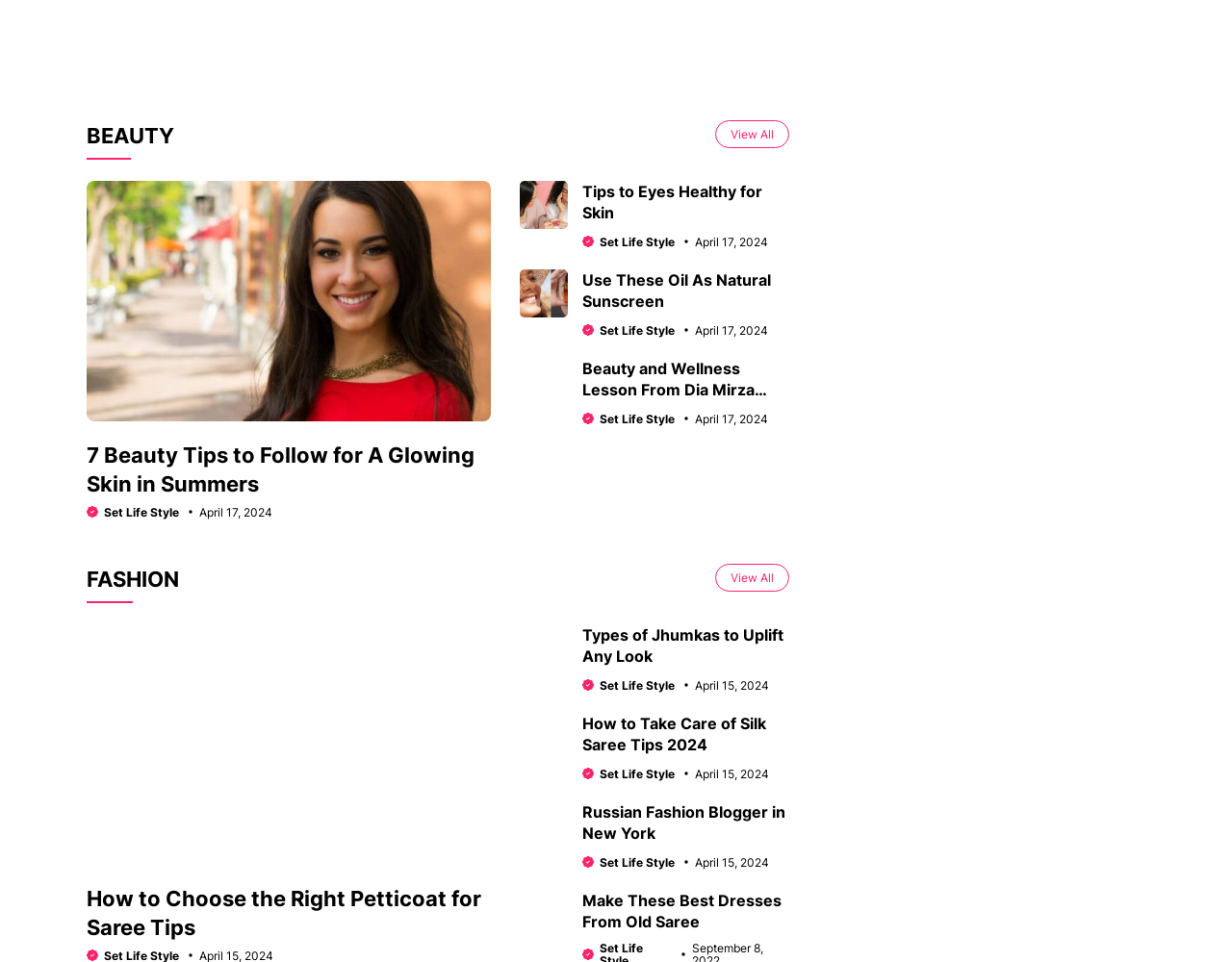How many subheadings are listed under the 'FASHION' category?
Please ensure your answer is as detailed and informative as possible.

I counted three subheadings listed under the 'FASHION' category, each with a heading, image, and link, indicating that there are three articles related to fashion on the webpage.